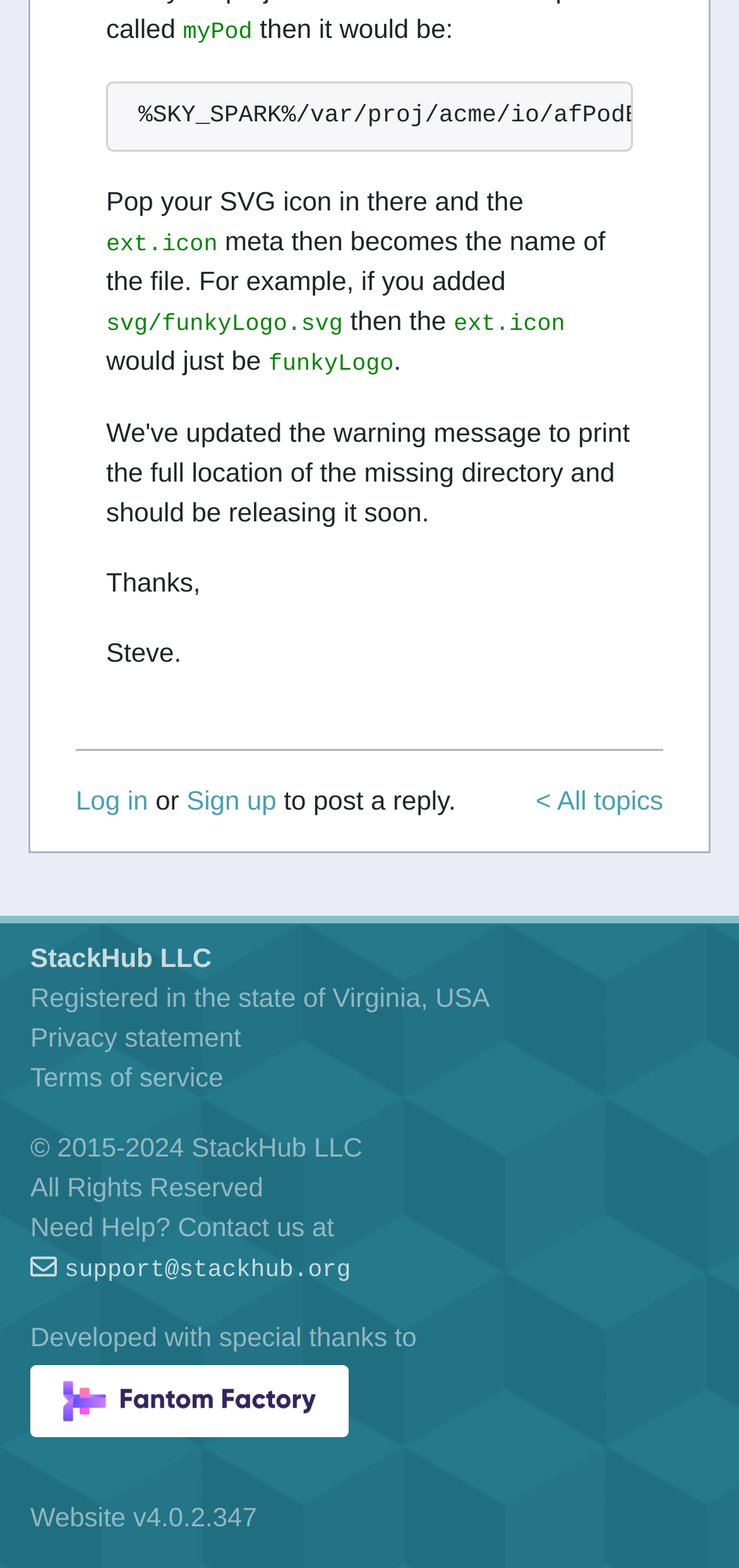Answer the question using only one word or a concise phrase: What is the state where StackHub LLC is registered?

Virginia